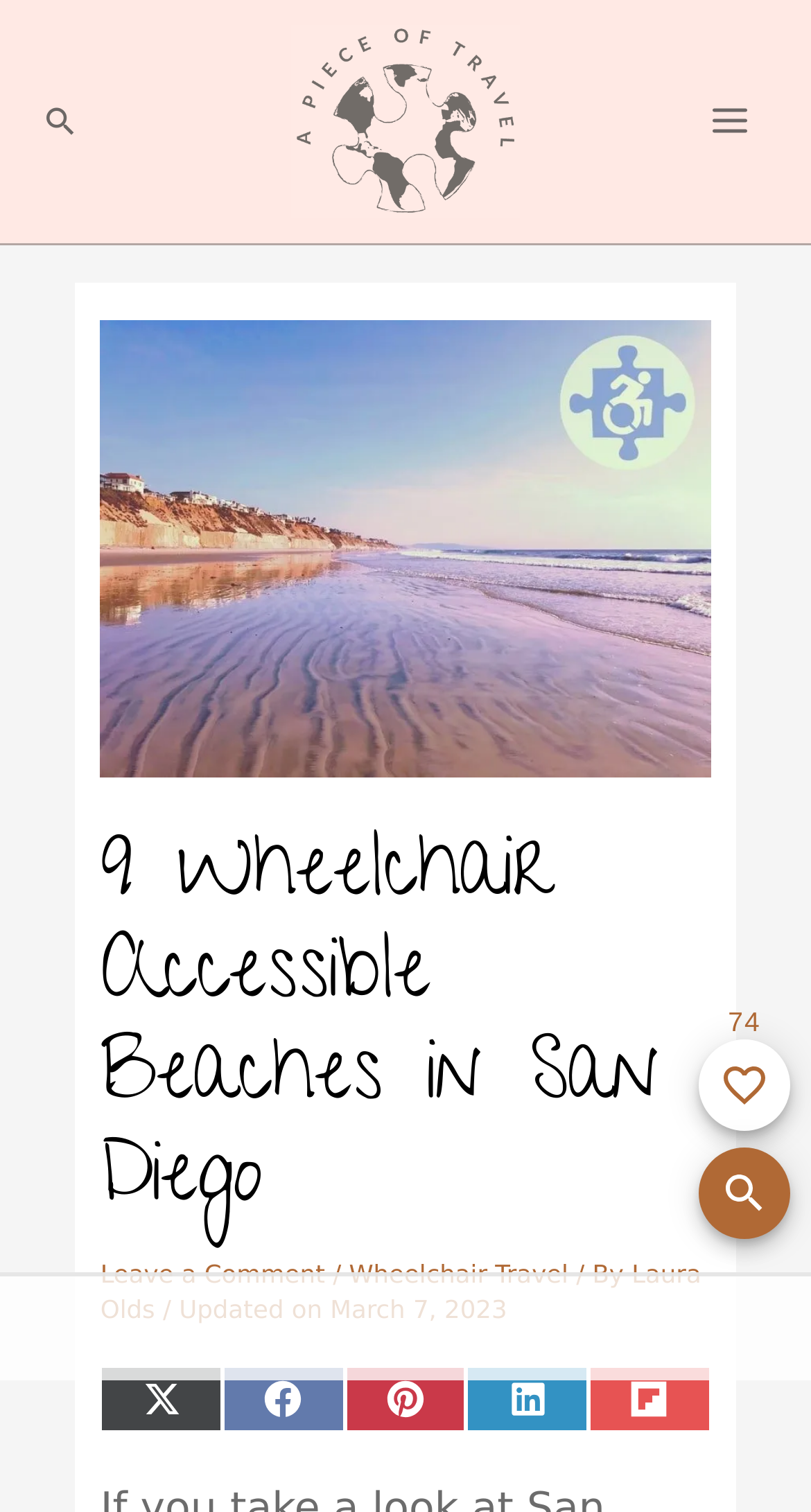Please determine the bounding box coordinates, formatted as (top-left x, top-left y, bottom-right x, bottom-right y), with all values as floating point numbers between 0 and 1. Identify the bounding box of the region described as: Share on Facebook

[0.274, 0.903, 0.425, 0.947]